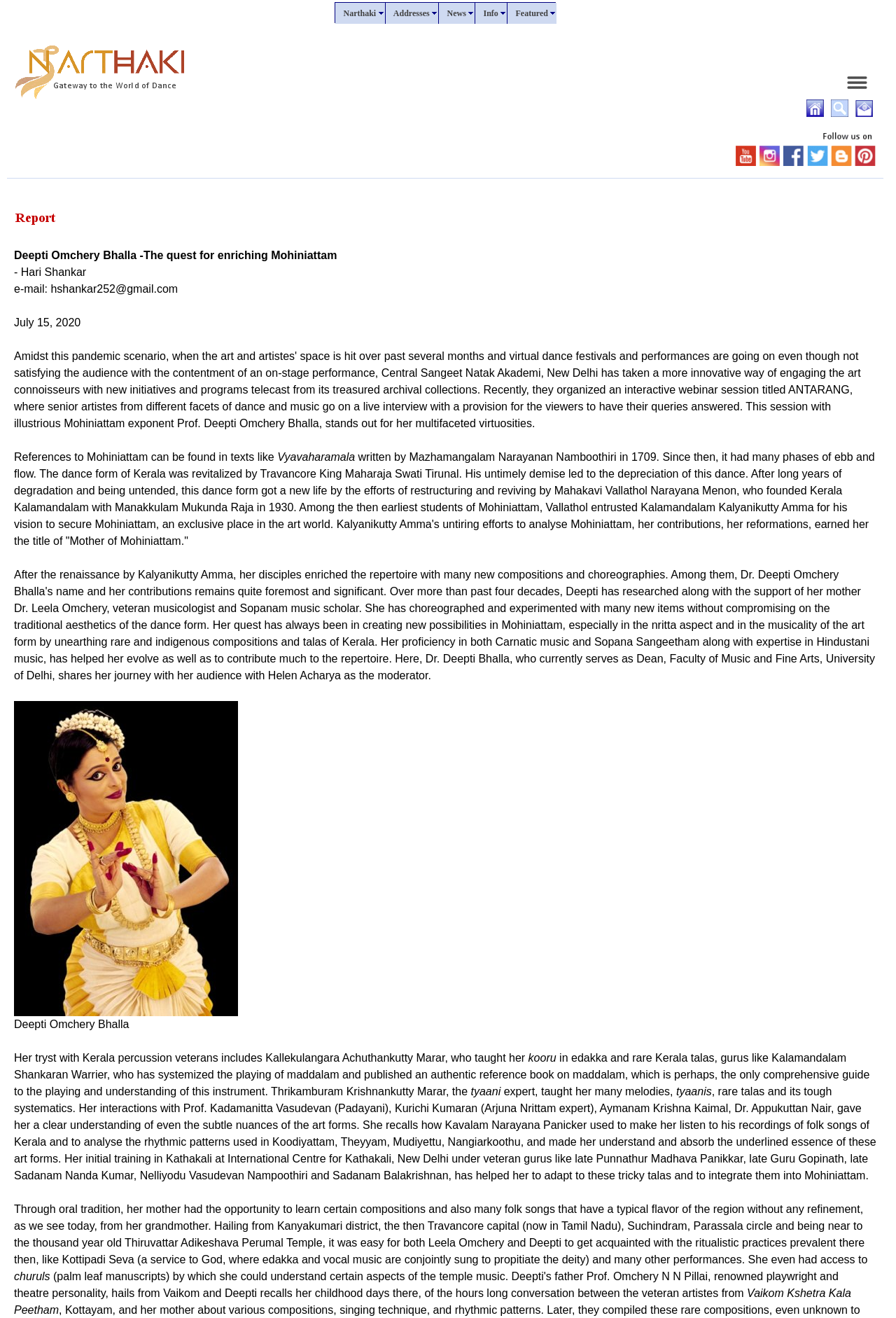Provide a one-word or short-phrase answer to the question:
What is the name of the institution where Deepti learned Kathakali?

International Centre for Kathakali